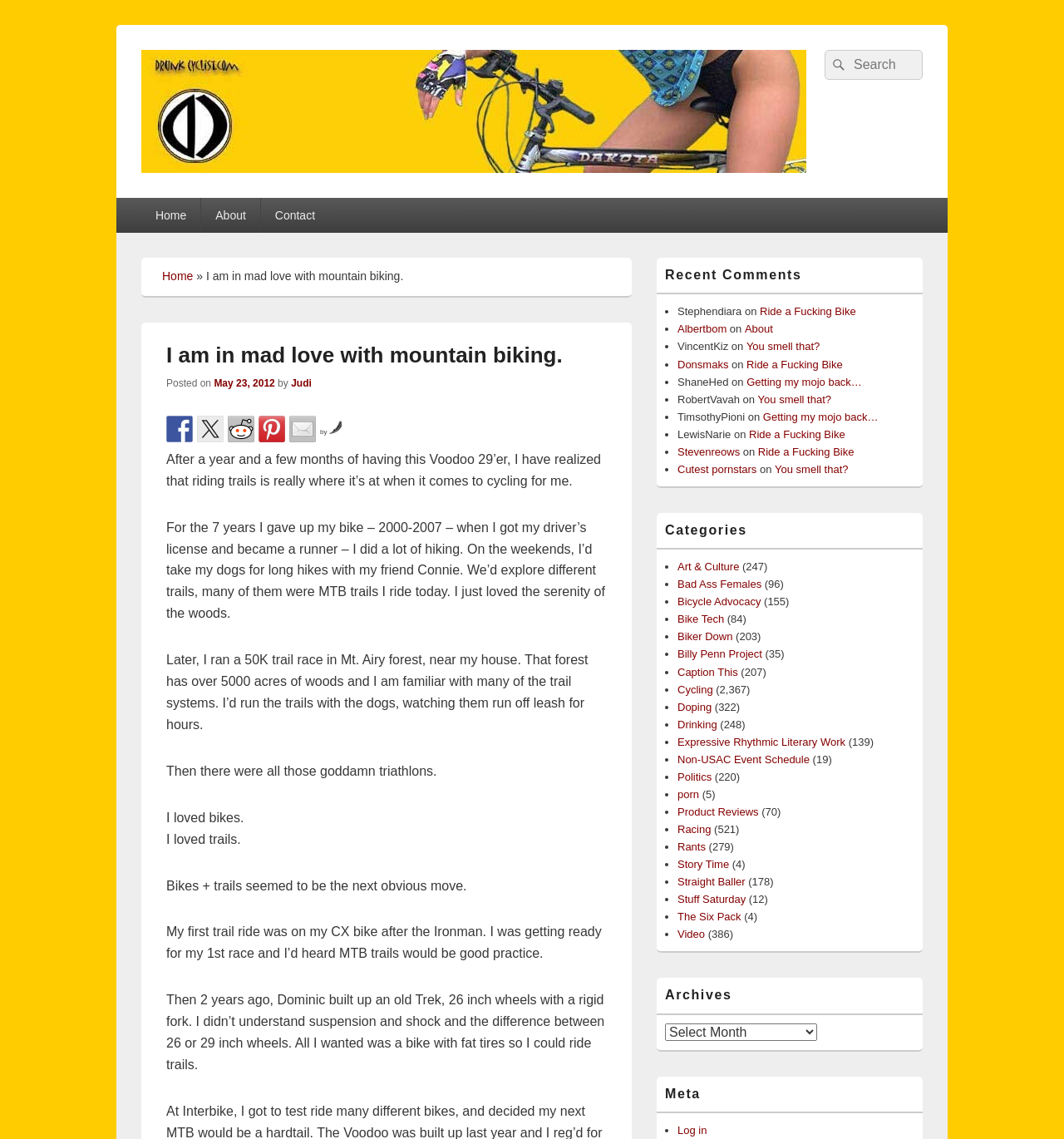Please mark the bounding box coordinates of the area that should be clicked to carry out the instruction: "Go to the home page".

[0.133, 0.174, 0.189, 0.204]